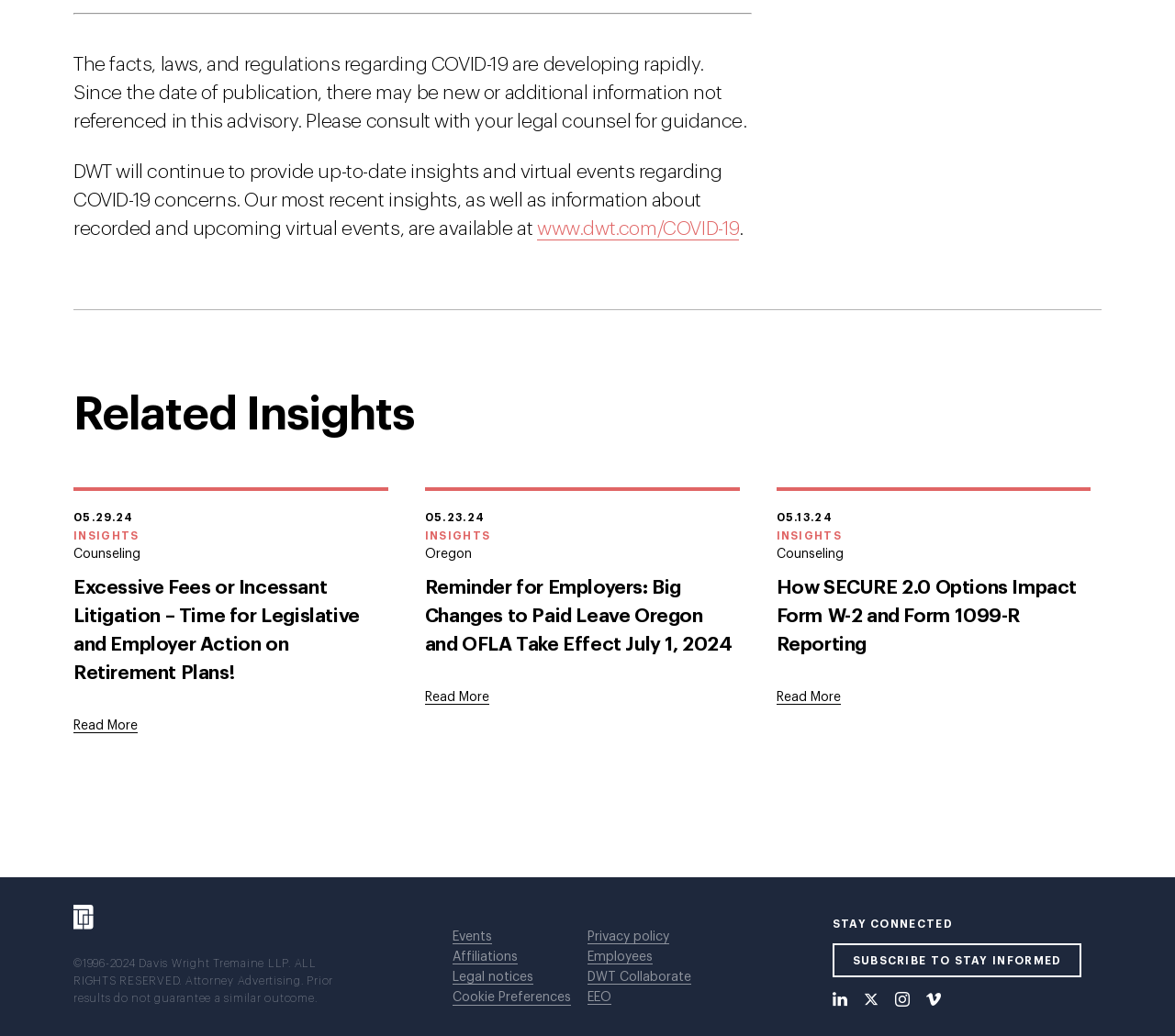Please find the bounding box coordinates of the element's region to be clicked to carry out this instruction: "Visit DWT on LinkedIn".

[0.708, 0.957, 0.721, 0.973]